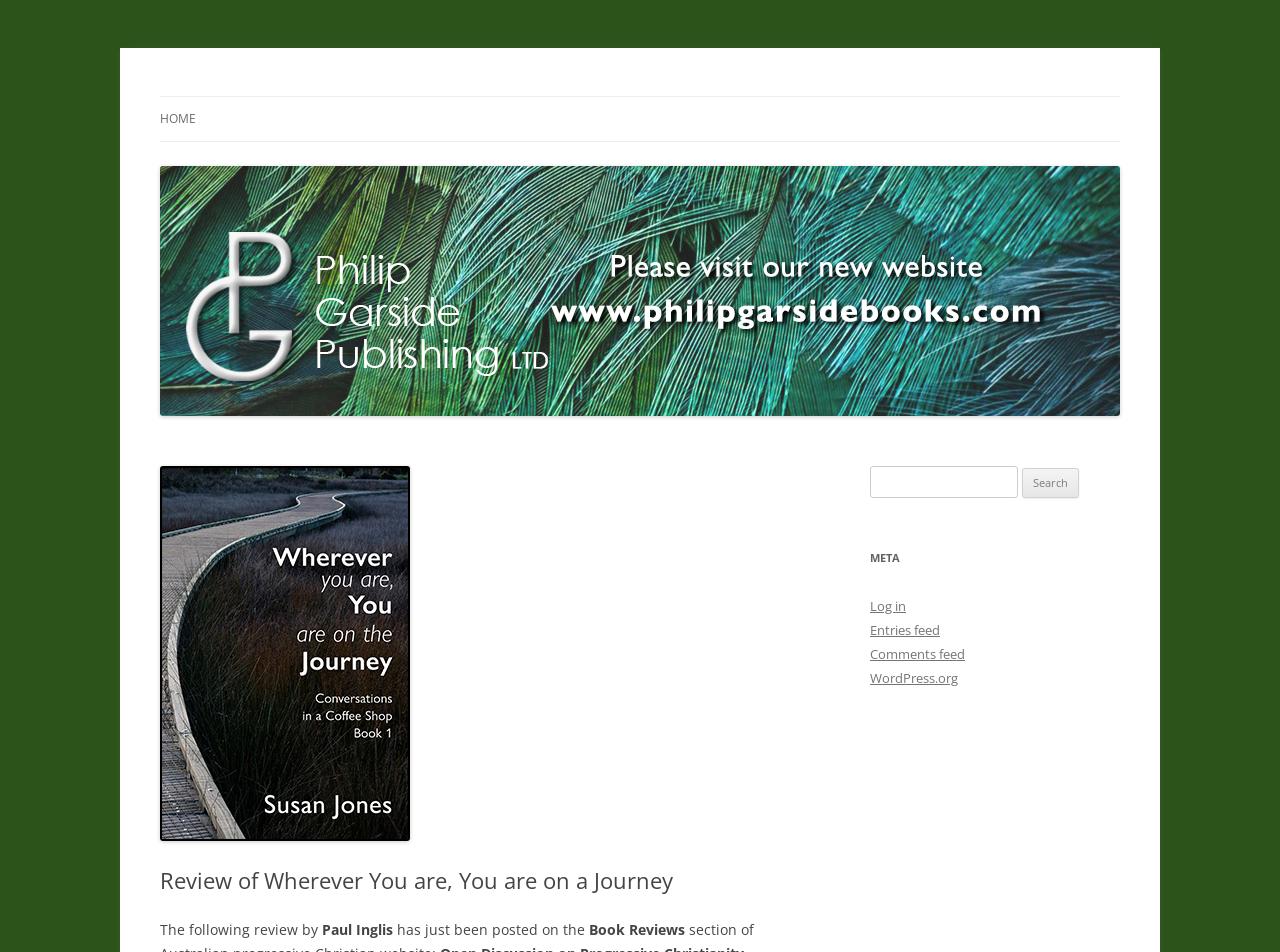What is the purpose of the search box?
Using the image as a reference, deliver a detailed and thorough answer to the question.

The search box is located in the complementary section of the page, and it has a label 'Search for:' and a button 'Search'. It is likely used to search for books on the website.